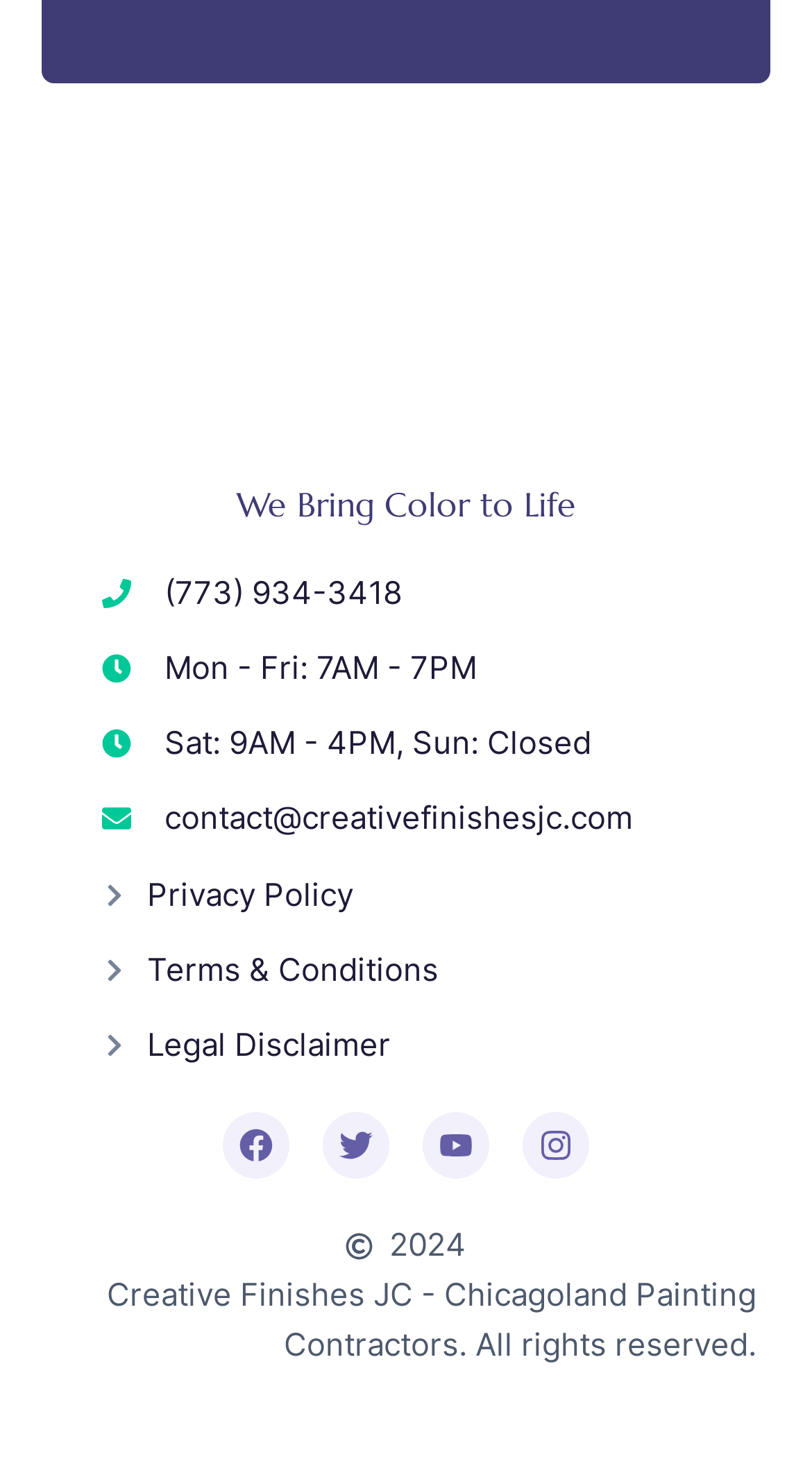How many small images are located near the bottom of the webpage?
Look at the image and answer the question with a single word or phrase.

4